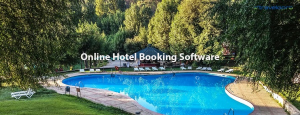Please analyze the image and provide a thorough answer to the question:
What type of businesses is the software solution tailored for?

The image suggests that the software solution is tailored for travel agencies, tour operators, and hospitality businesses, as it showcases a serene outdoor scene featuring a large swimming pool surrounded by lush greenery and lounge chairs, evoking a sense of relaxation and vacationing.